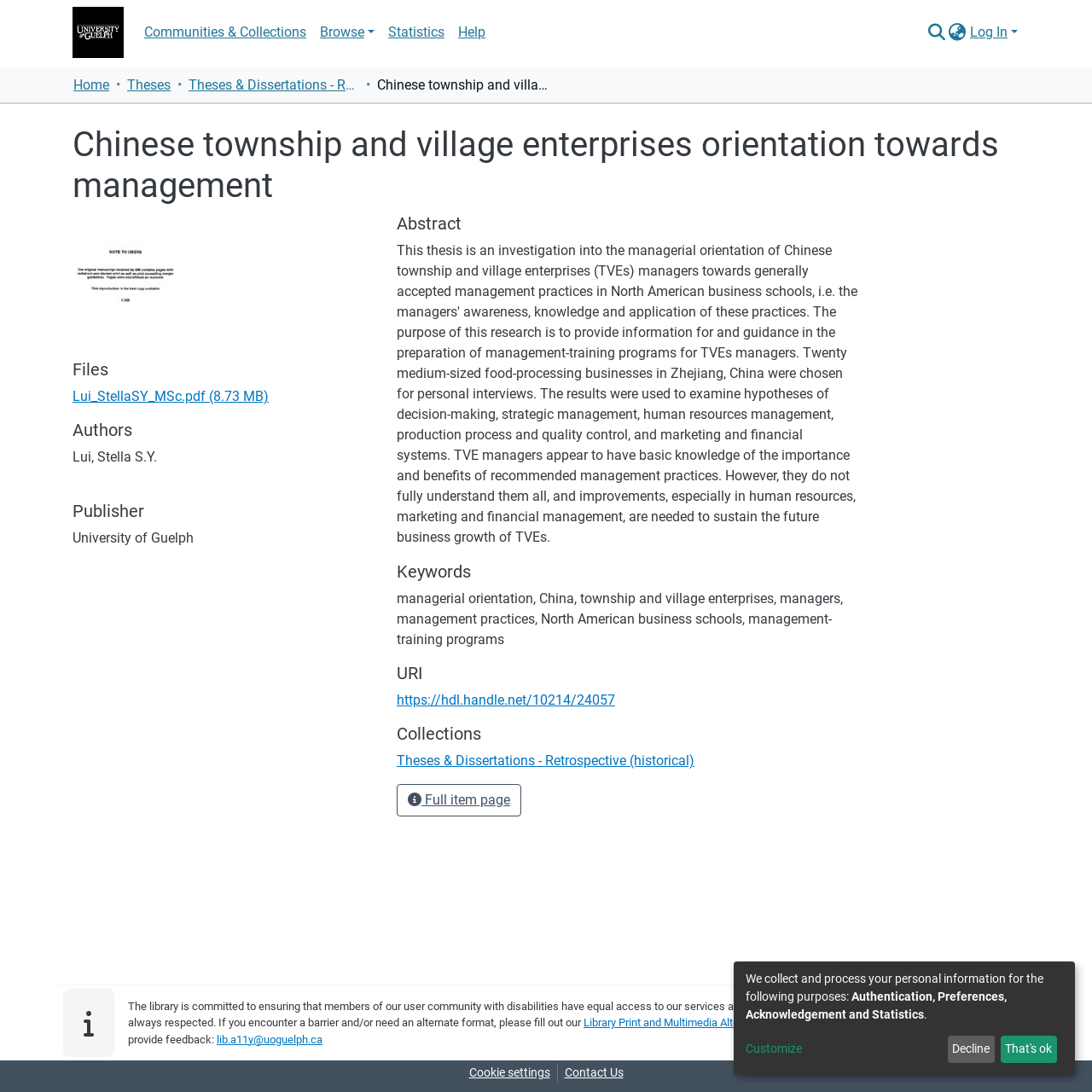Analyze and describe the webpage in a detailed narrative.

This webpage appears to be a thesis repository page, specifically displaying information about a thesis titled "Chinese township and village enterprises orientation towards management". 

At the top of the page, there is a main navigation bar with several links, including "Repository logo", "Communities & Collections", "Browse", "Statistics", "Help", and "Log In". On the right side of the navigation bar, there is a search box with a submit button. 

Below the navigation bar, there is a breadcrumb navigation section with links to "Home", "Theses", and "Theses & Dissertations - Retrospective (historical)". 

The main content area of the page is divided into two sections. On the left side, there is a heading with the thesis title, followed by a thumbnail image, and then sections for "Files", "Authors", "Publisher", and "Abstract". The "Files" section contains a link to a PDF file, and the "Authors" section displays the author's name. The "Publisher" section shows the name of the university, and the "Abstract" section provides a brief summary of the thesis.

On the right side of the main content area, there are sections for "Keywords", "URI", and "Collections". The "Keywords" section lists several keywords related to the thesis, including "managerial orientation", "China", "township and village enterprises", "managers", "management practices", and "North American business schools". The "URI" section provides a link to the thesis's URI, and the "Collections" section shows the collection to which the thesis belongs.

At the bottom of the page, there is a section with information about accessibility and a link to a library print and multimedia alternate-format request form. There are also links to contact the library and to customize cookie settings. Finally, there is a notice about collecting and processing personal information, with options to customize, decline, or accept.